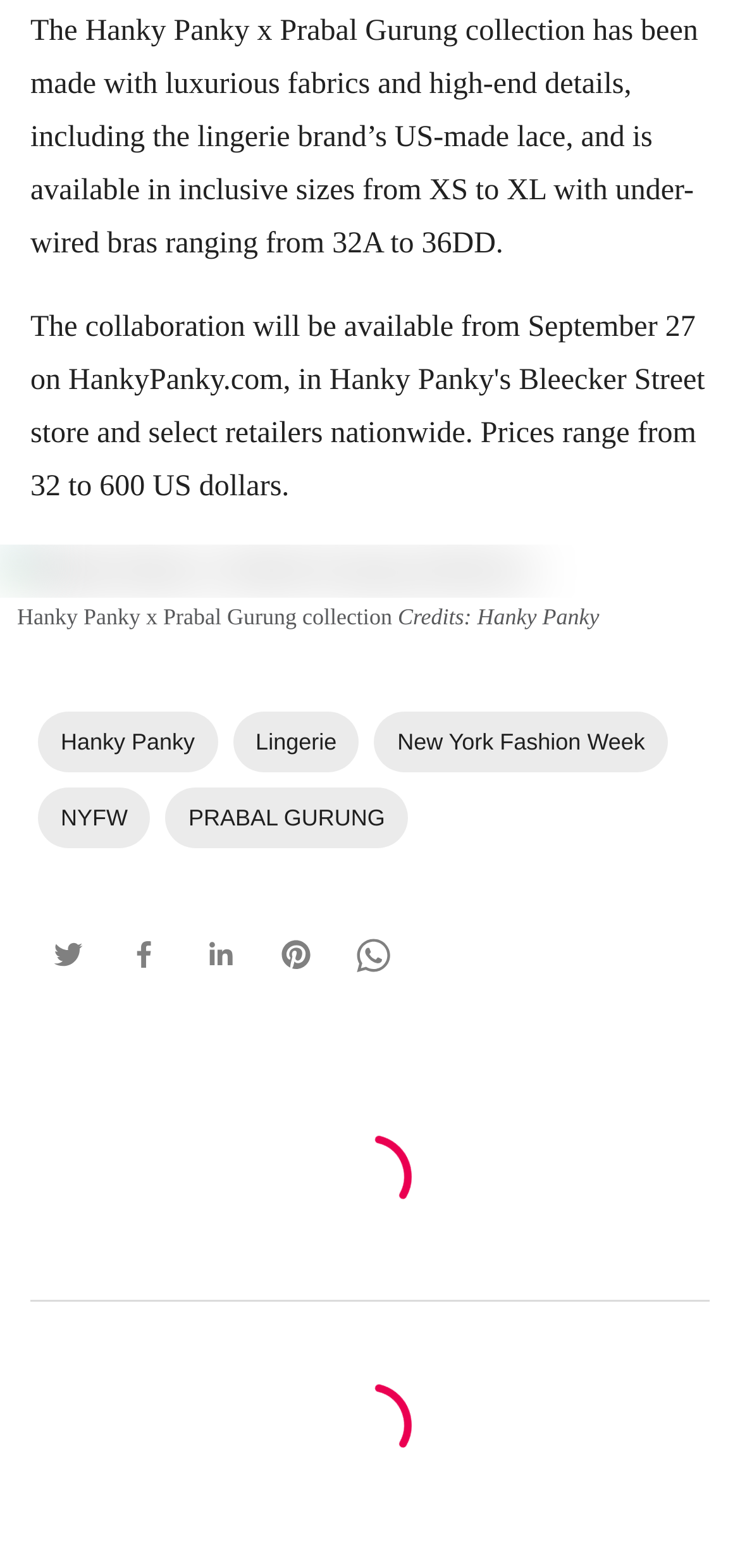Please identify the bounding box coordinates of the area that needs to be clicked to fulfill the following instruction: "Share on Twitter."

[0.041, 0.584, 0.144, 0.633]